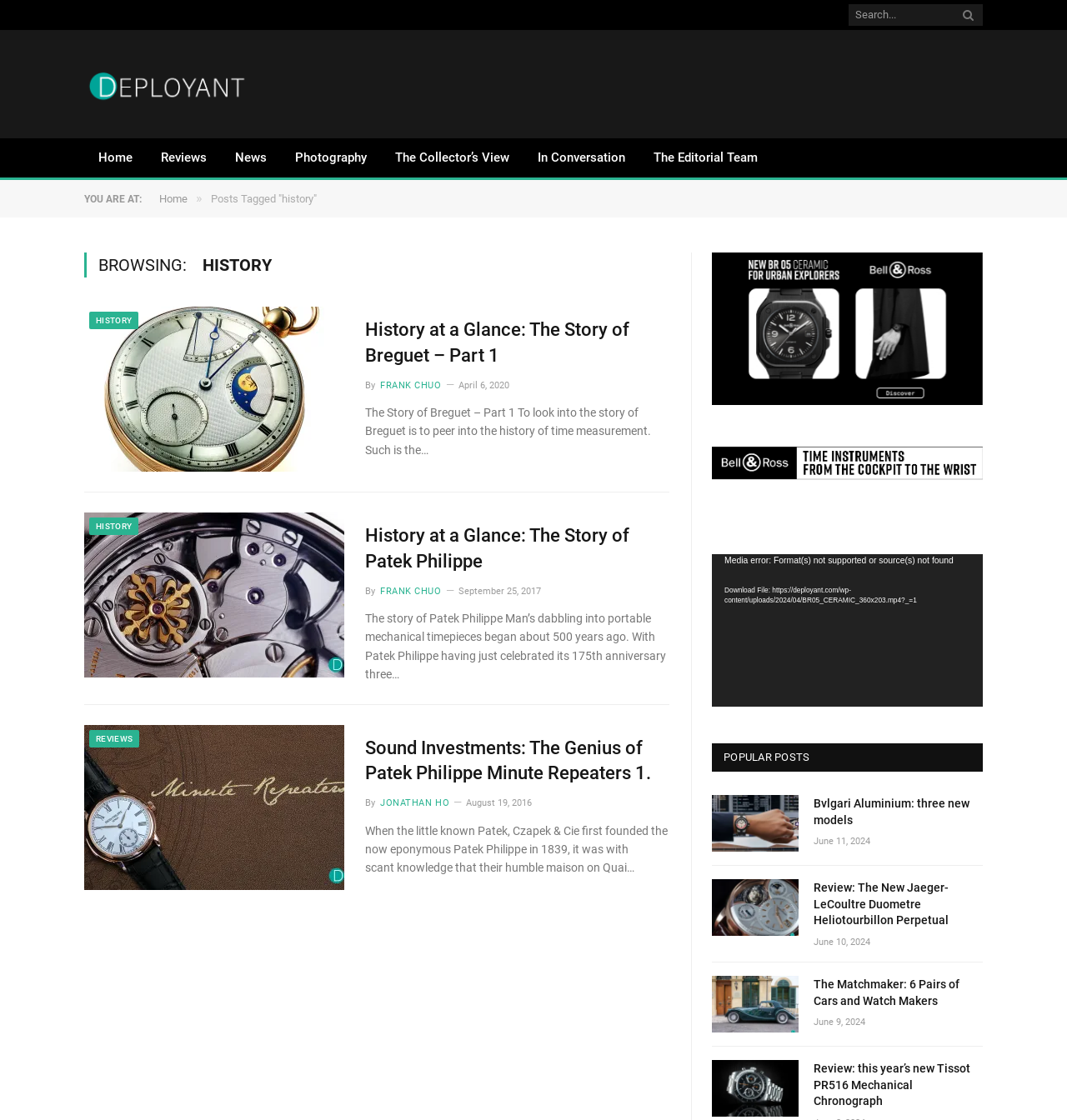Locate the bounding box coordinates of the area that needs to be clicked to fulfill the following instruction: "Read article about Breguet history". The coordinates should be in the format of four float numbers between 0 and 1, namely [left, top, right, bottom].

[0.342, 0.283, 0.627, 0.329]